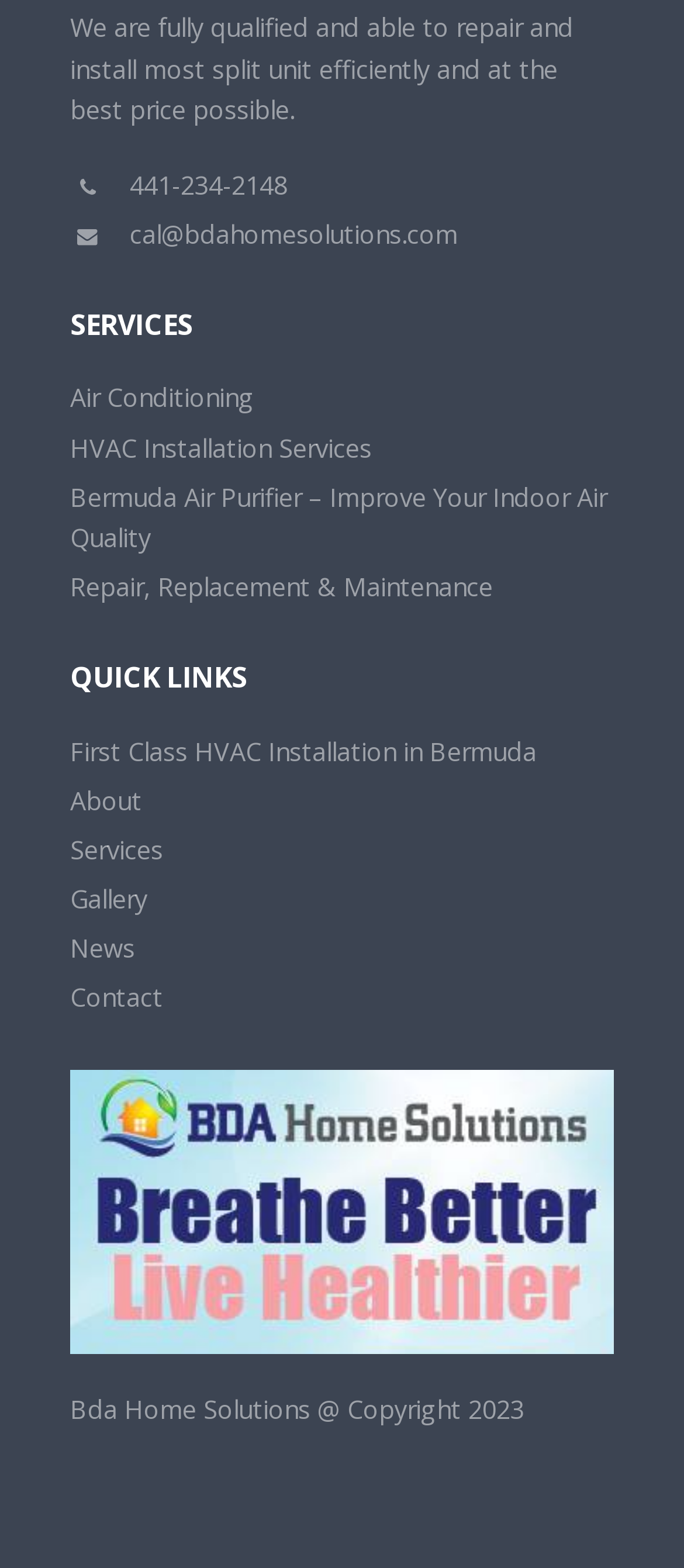From the element description cal@bdahomesolutions.com, predict the bounding box coordinates of the UI element. The coordinates must be specified in the format (top-left x, top-left y, bottom-right x, bottom-right y) and should be within the 0 to 1 range.

[0.103, 0.138, 0.669, 0.16]